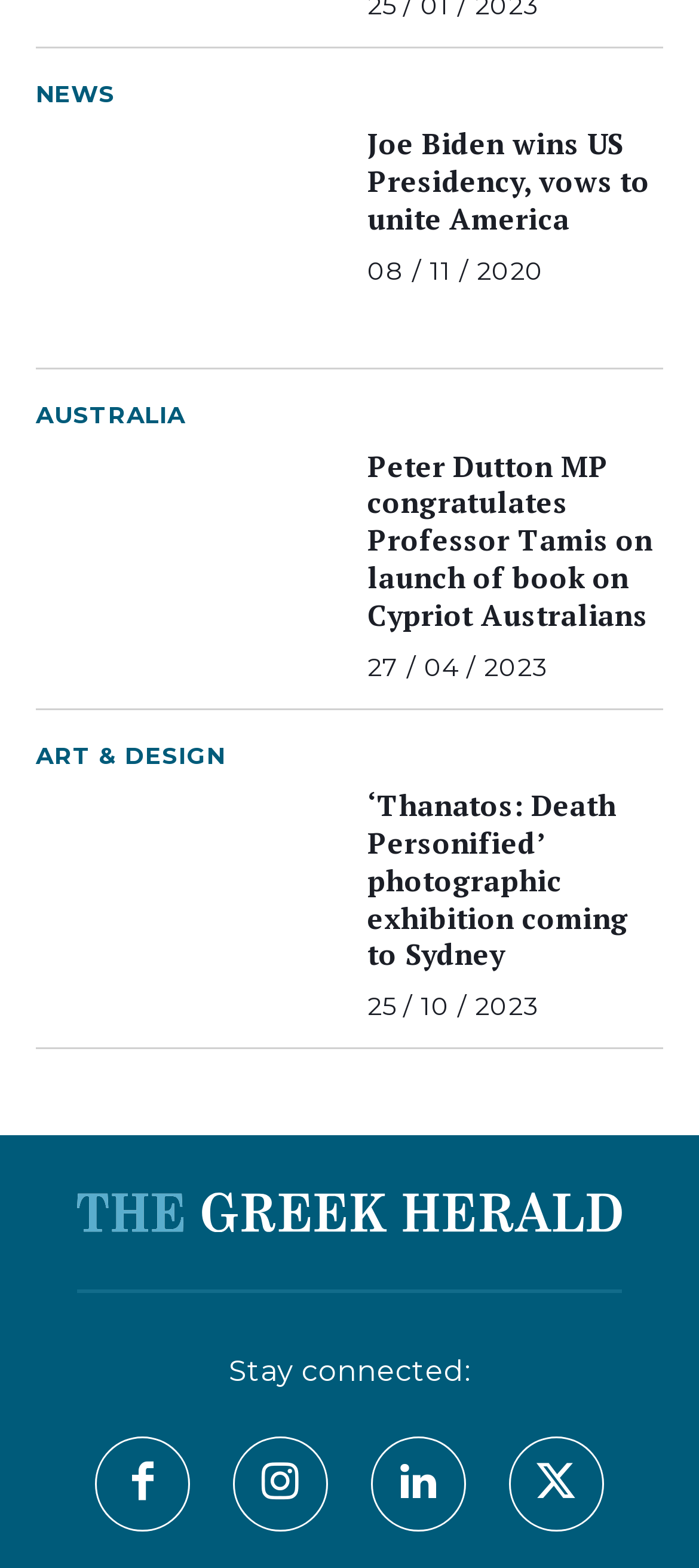What is the theme of the photographic exhibition coming to Sydney?
Please answer the question with as much detail and depth as you can.

I found the theme by looking at the heading element with the OCR text '‘Thanatos: Death Personified’ photographic exhibition coming to Sydney'.